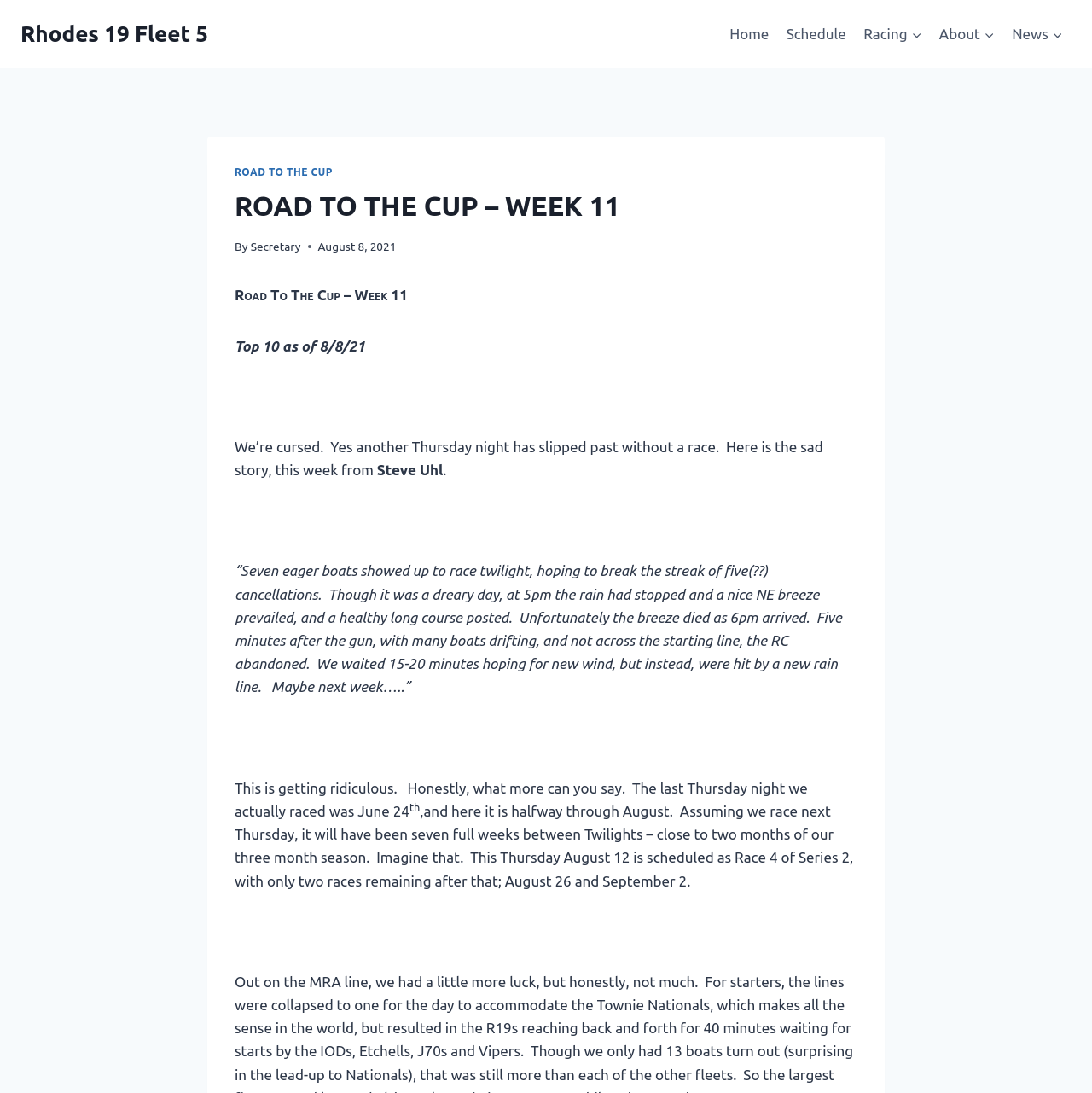Locate the bounding box coordinates of the area where you should click to accomplish the instruction: "Click on the About link".

[0.852, 0.013, 0.919, 0.05]